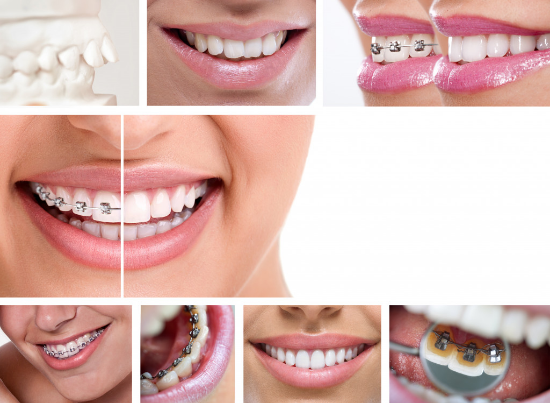Analyze the image and answer the question with as much detail as possible: 
What does the collage convey about braces?

The visual representation conveys a sense of confidence and positivity, challenging any preconceived notions about braces being unattractive or uncomfortable.